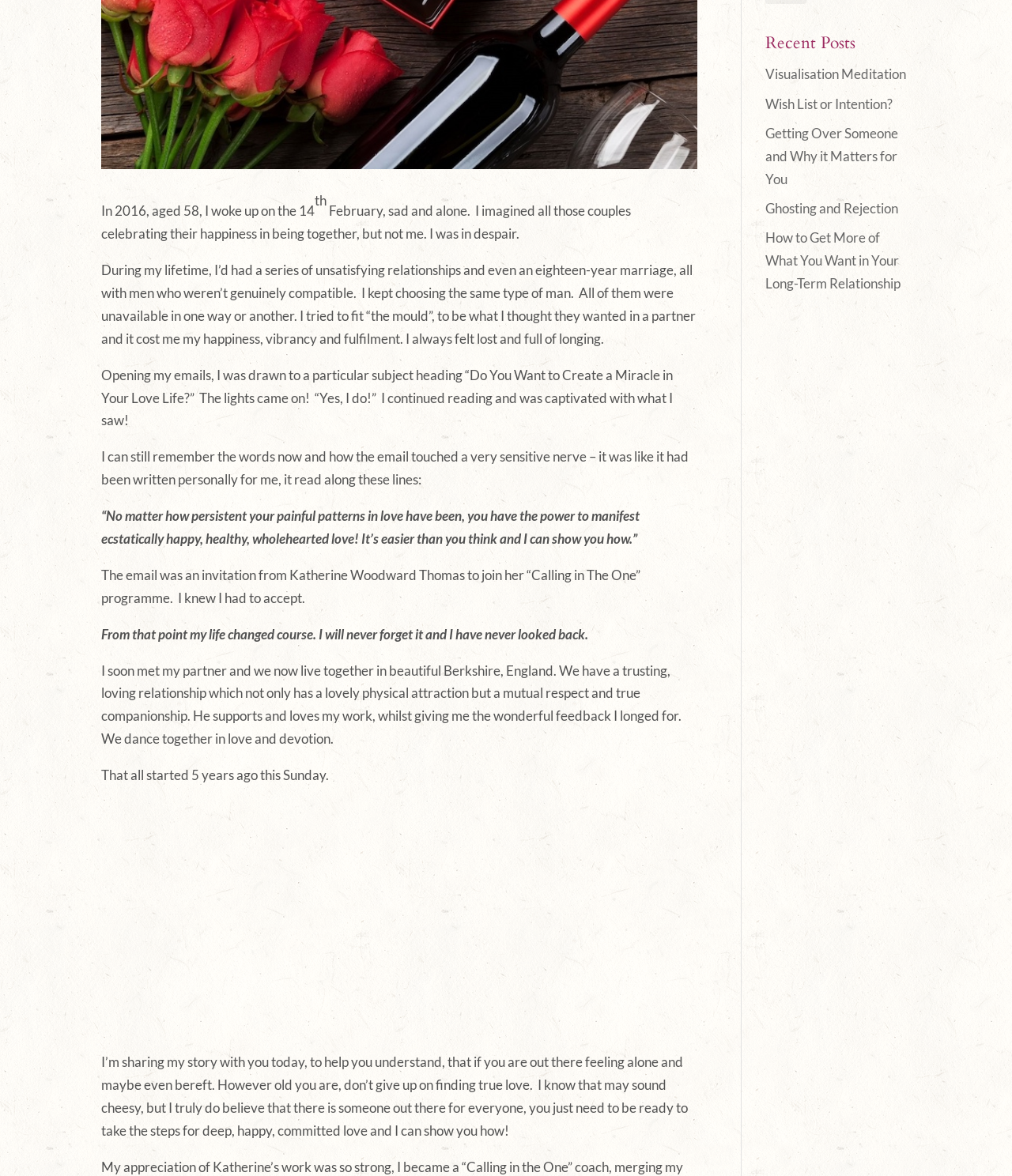Extract the bounding box coordinates for the described element: "alt="couple holding hands"". The coordinates should be represented as four float numbers between 0 and 1: [left, top, right, bottom].

[0.408, 0.702, 0.689, 0.867]